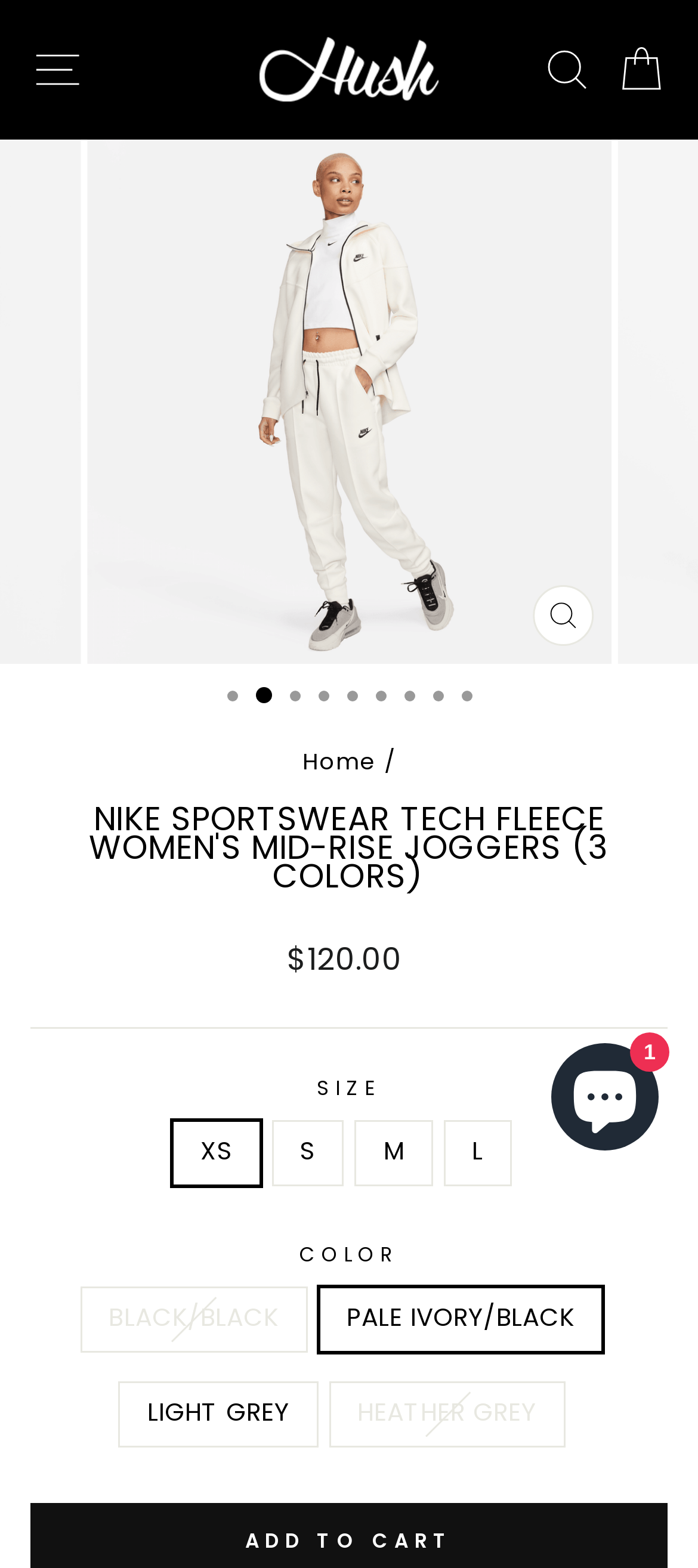Identify the bounding box coordinates for the UI element described as follows: Site navigation. Use the format (top-left x, top-left y, bottom-right x, bottom-right y) and ensure all values are floating point numbers between 0 and 1.

[0.024, 0.019, 0.14, 0.07]